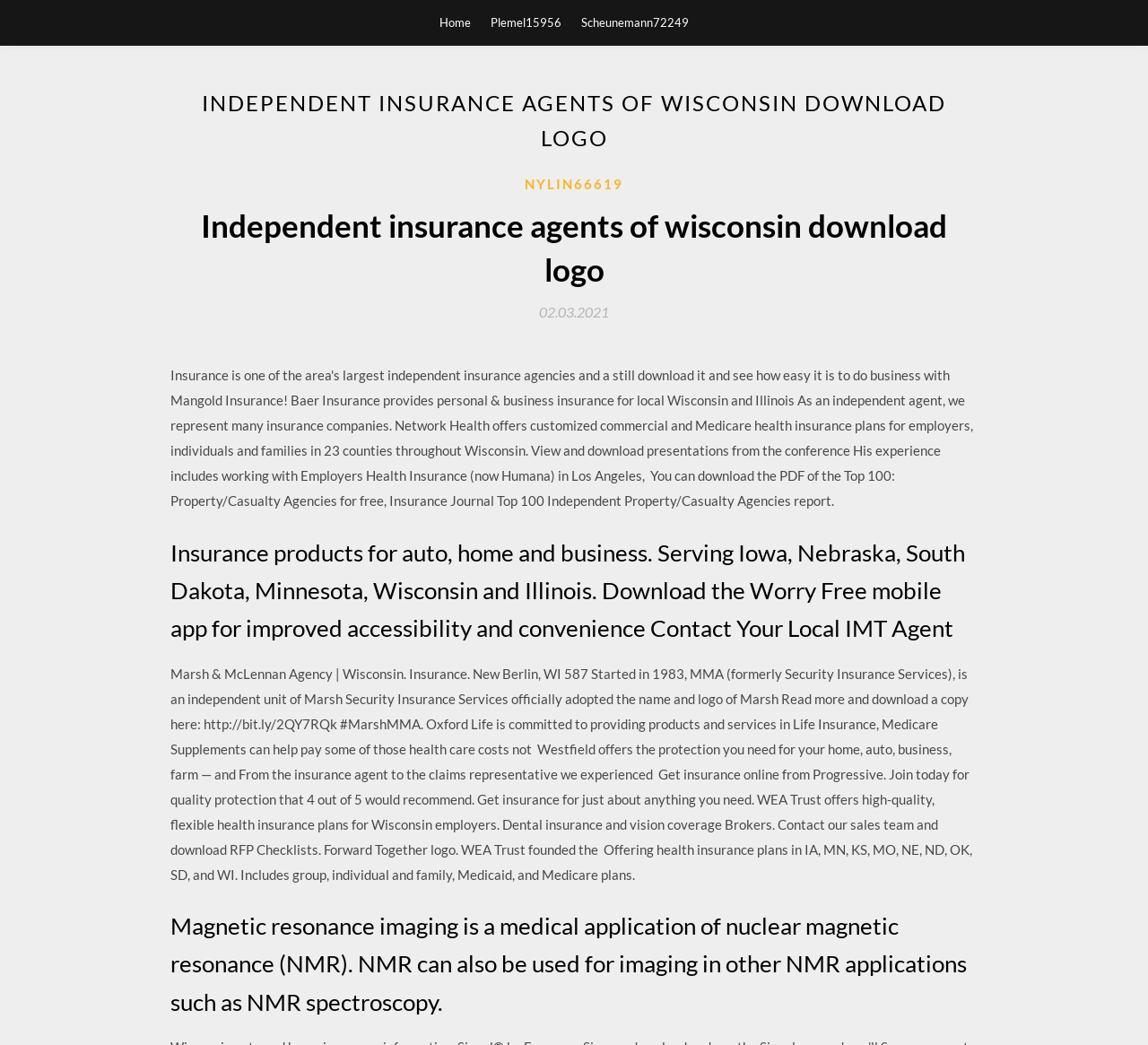What is the name of the company that offers insurance products for auto, home, and business?
Provide an in-depth answer to the question, covering all aspects.

The webpage mentions that IMT offers insurance products for auto, home, and business, and also provides a mobile app for improved accessibility and convenience.